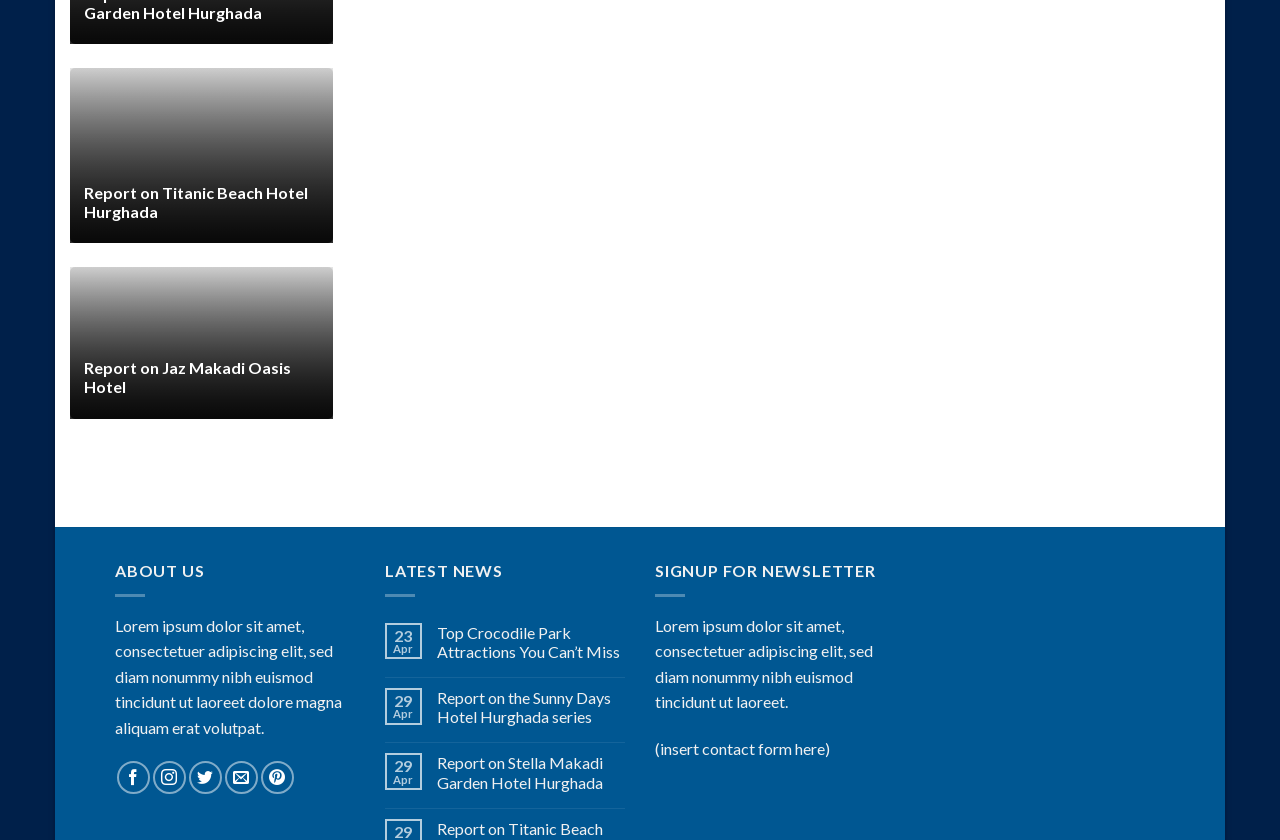How many reports are listed on the webpage?
Answer the question with detailed information derived from the image.

I counted the number of links with the word 'Report' in their text, which are 'Report on Titanic Beach Hotel Hurghada', 'Report on Jaz Makadi Oasis Hotel', 'Report on the Sunny Days Hotel Hurghada series', and 'Report on Stella Makadi Garden Hotel Hurghada'.